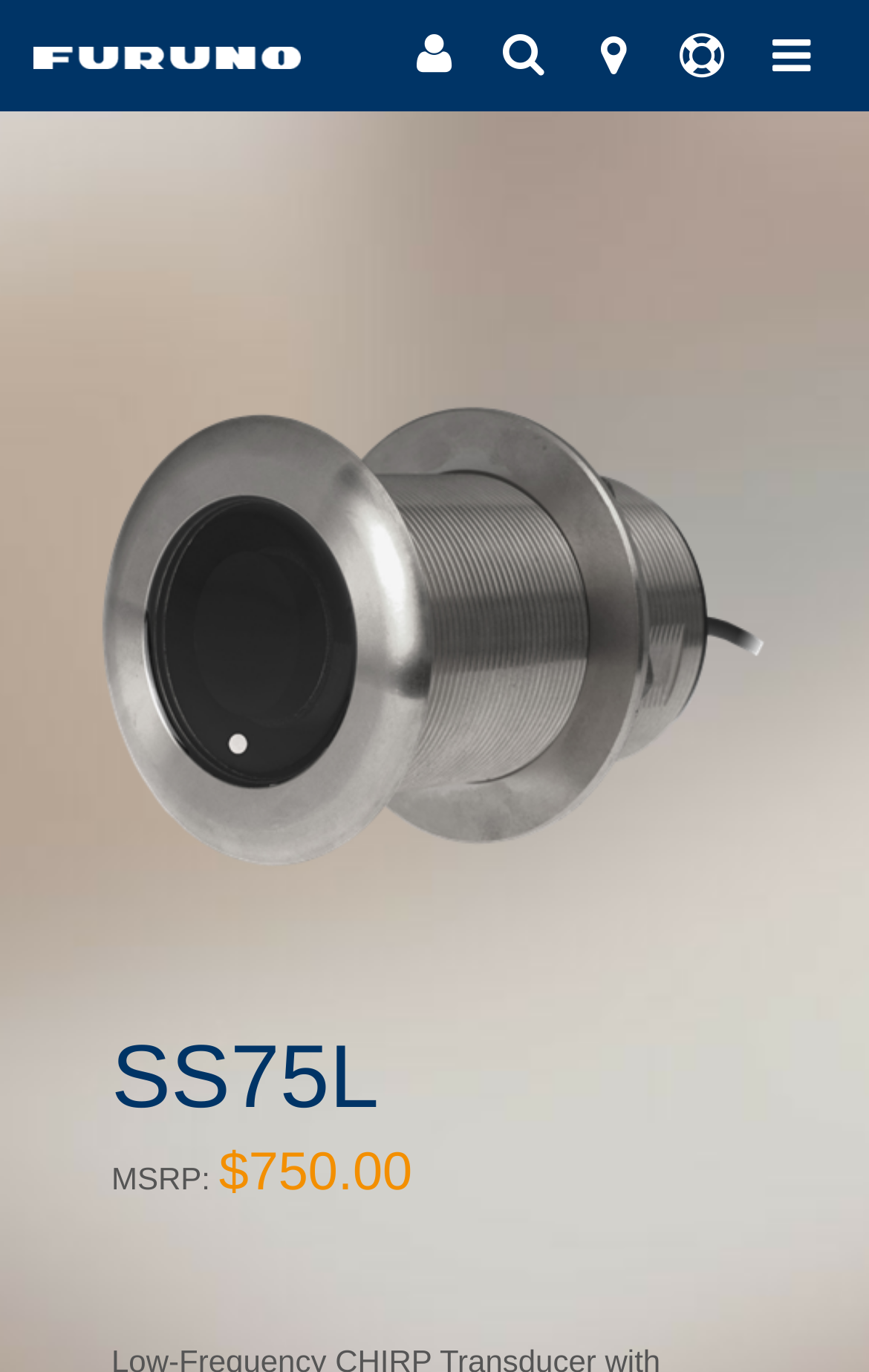Summarize the webpage with intricate details.

The webpage appears to be a product page, with the title "SS75L" prominently displayed at the top. Below the title, there is a large image taking up most of the page, showcasing the product SS75LMH. 

At the top-right corner, there are several icons aligned horizontally, including a link, three buttons, and another link. These icons seem to be related to social media or sharing options.

On the bottom-left side of the image, there is a heading with the text "SS75L", which is likely the product name or model number. Below this heading, there are two lines of text: "MSRP:" and "$750.00", indicating the product's manufacturer's suggested retail price.

Overall, the webpage is focused on showcasing the product SS75L, with a prominent image and key details such as the price.